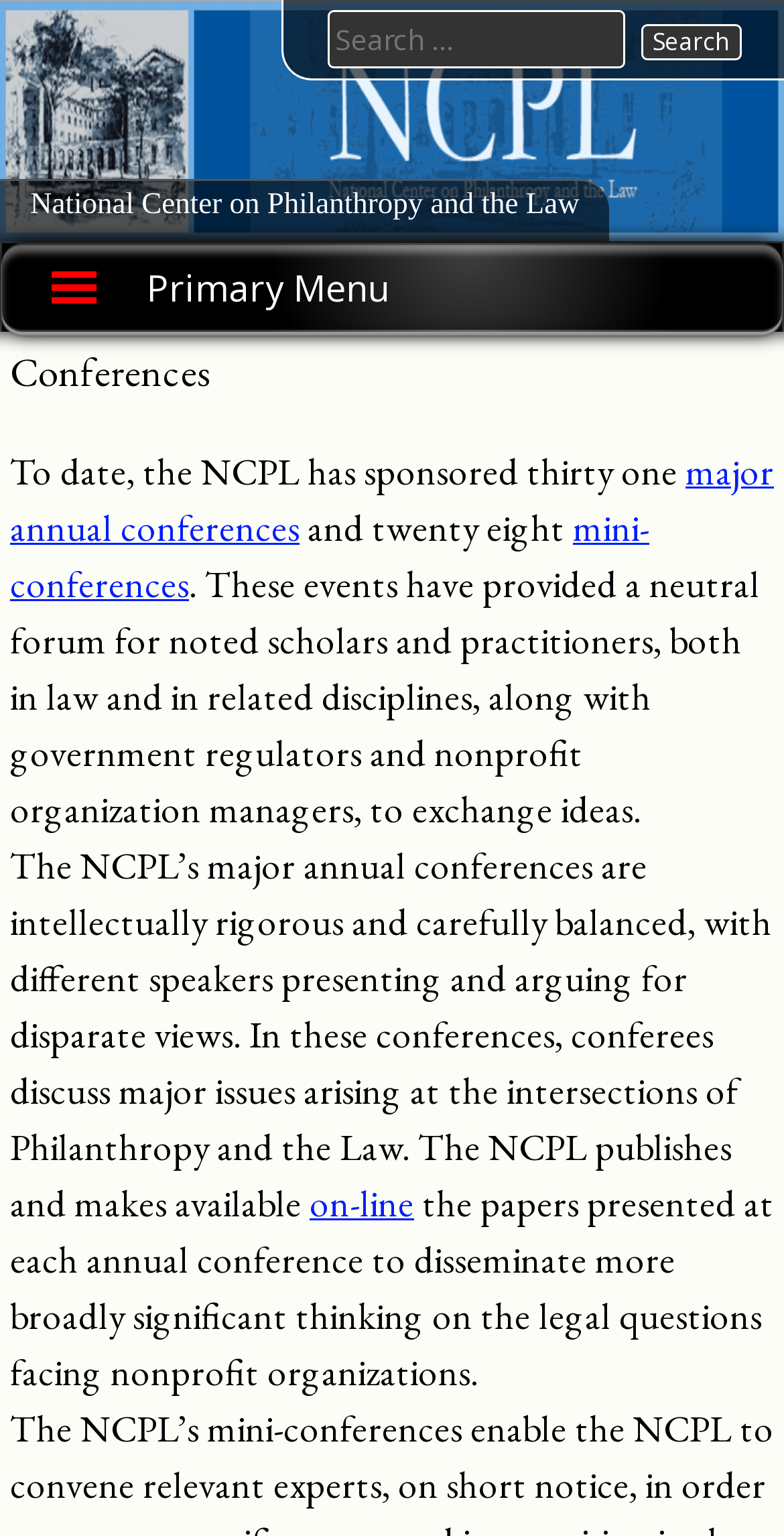Where are the papers presented at each annual conference published?
Please use the image to provide a one-word or short phrase answer.

on-line